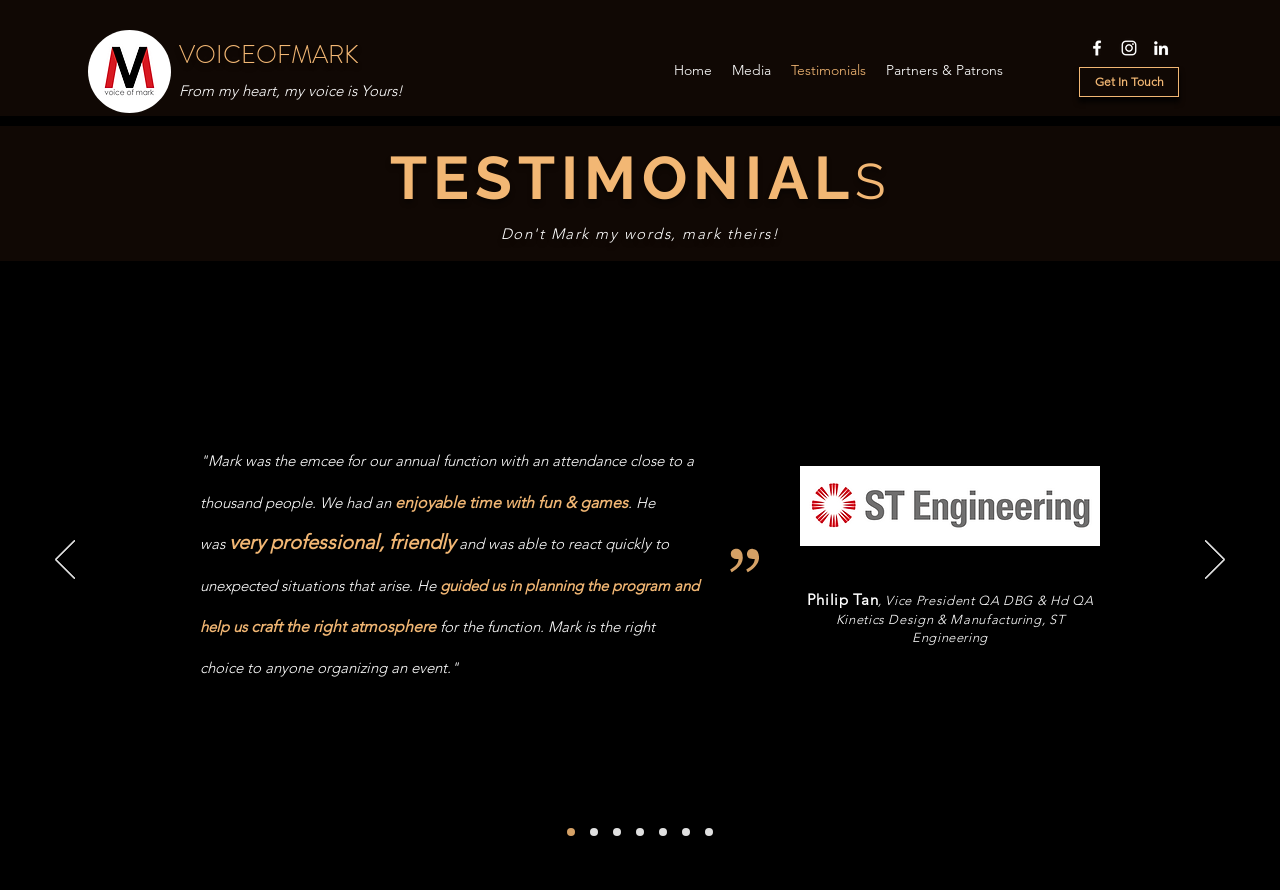Identify the bounding box coordinates for the UI element mentioned here: "Home". Provide the coordinates as four float values between 0 and 1, i.e., [left, top, right, bottom].

[0.519, 0.062, 0.564, 0.096]